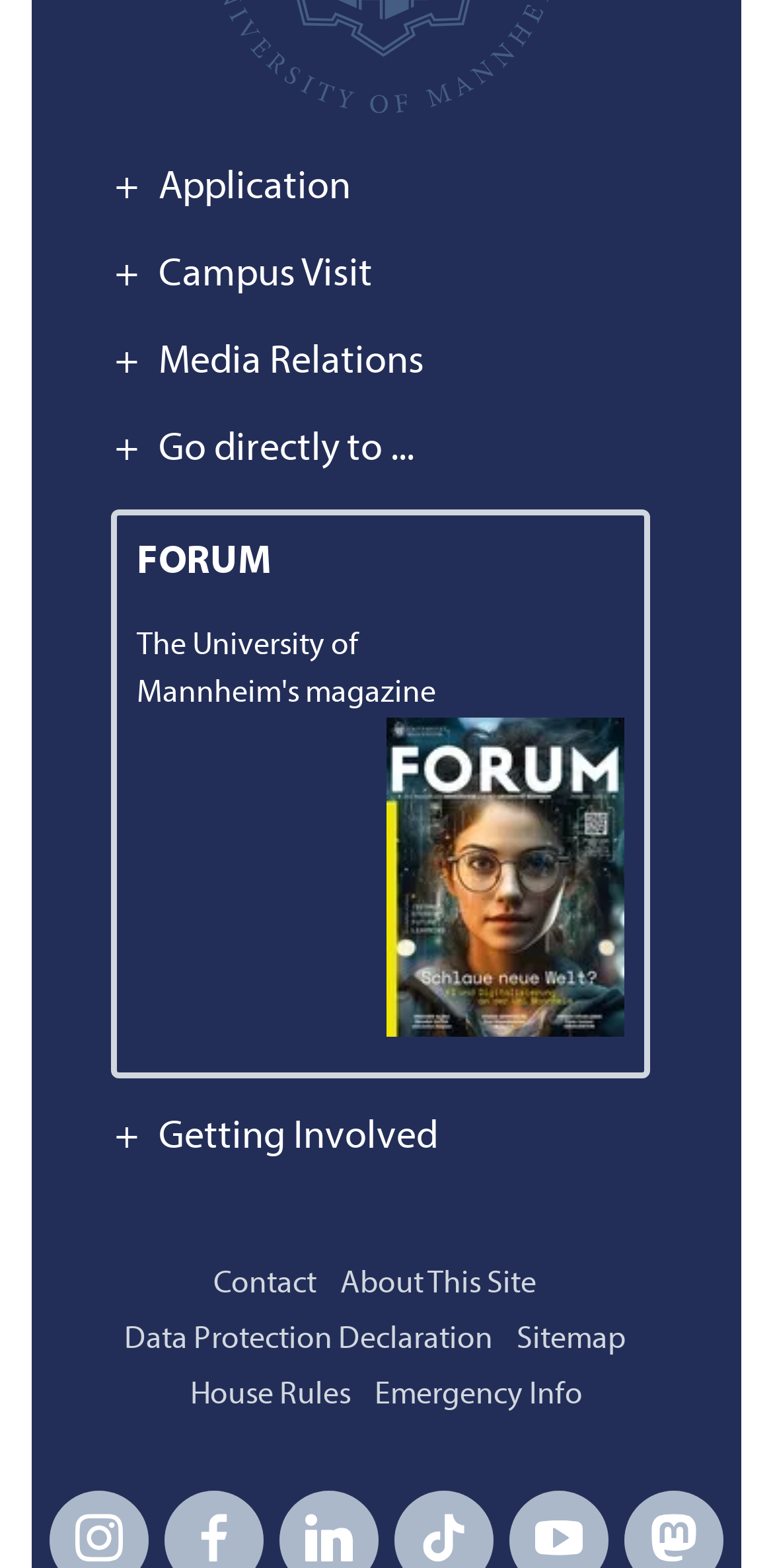With reference to the screenshot, provide a detailed response to the question below:
How many links are in the footer section?

The footer section can be identified by examining the bounding box coordinates of the link elements. There are 7 links in the footer section, corresponding to 'Contact', 'About This Site', 'Data Protection Declaration', 'Sitemap', 'House Rules', 'Emergency Info', and 'FORUM'.